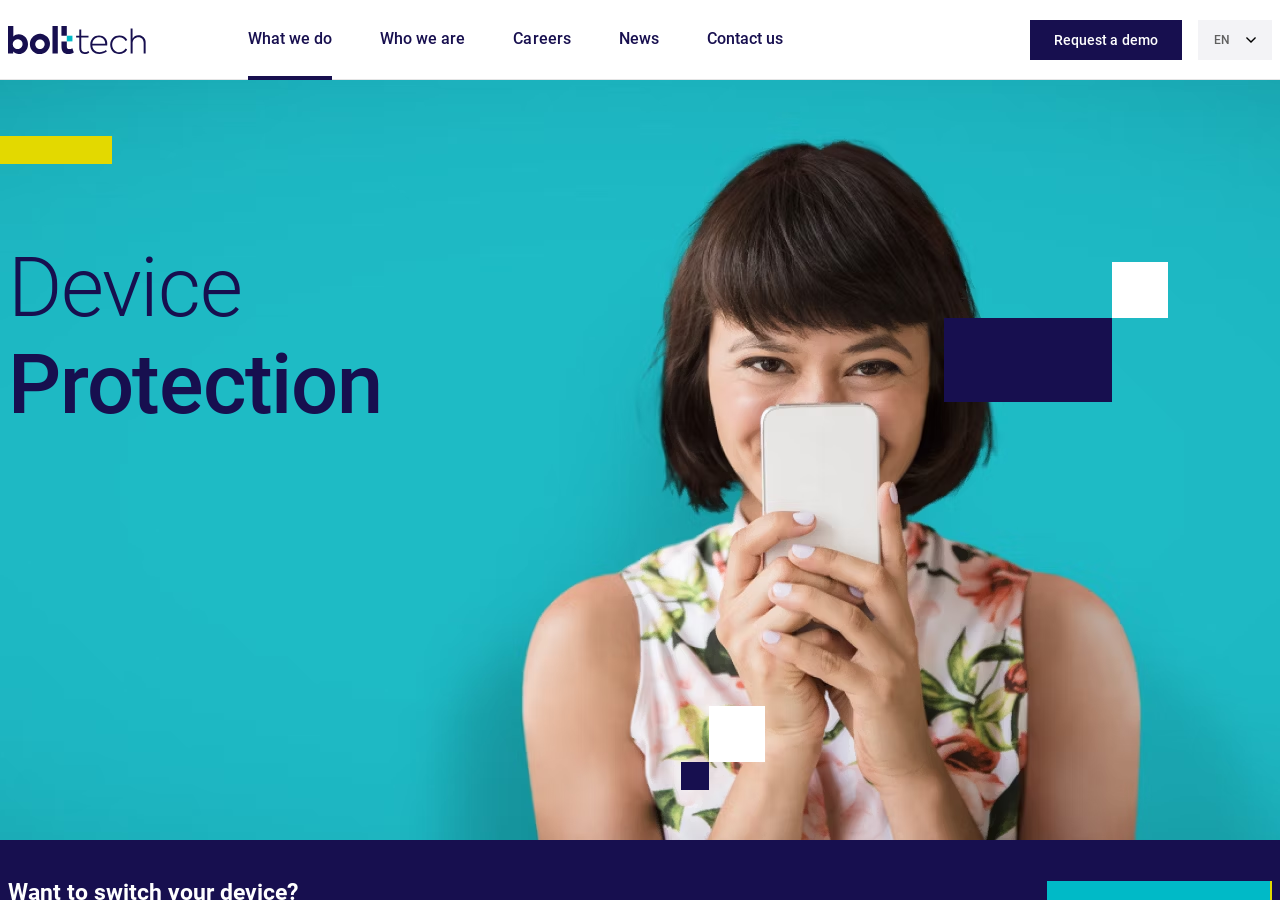Based on the provided description, "Contact us", find the bounding box of the corresponding UI element in the screenshot.

[0.552, 0.0, 0.612, 0.089]